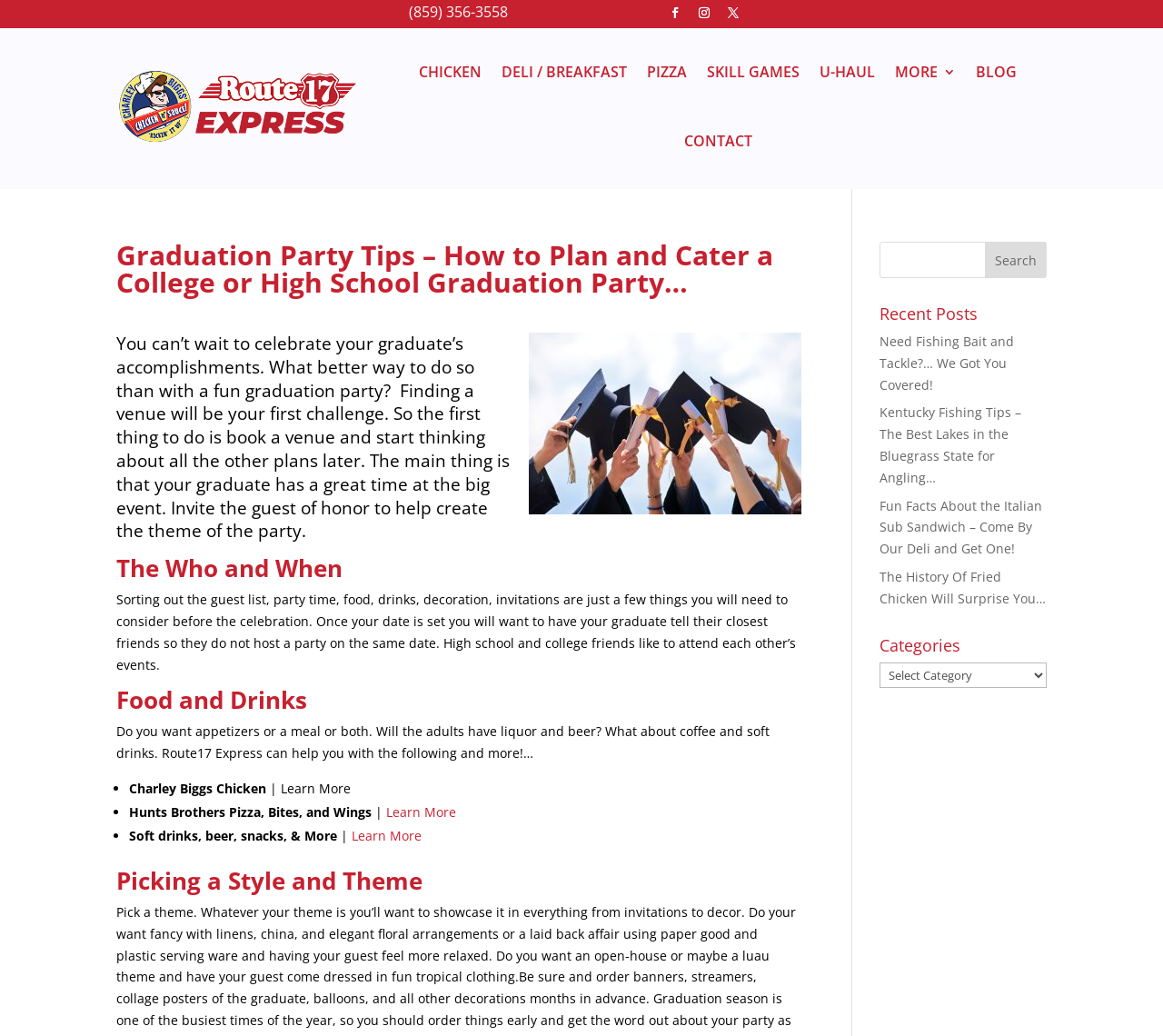How many links are there in the 'Recent Posts' section? Please answer the question using a single word or phrase based on the image.

4